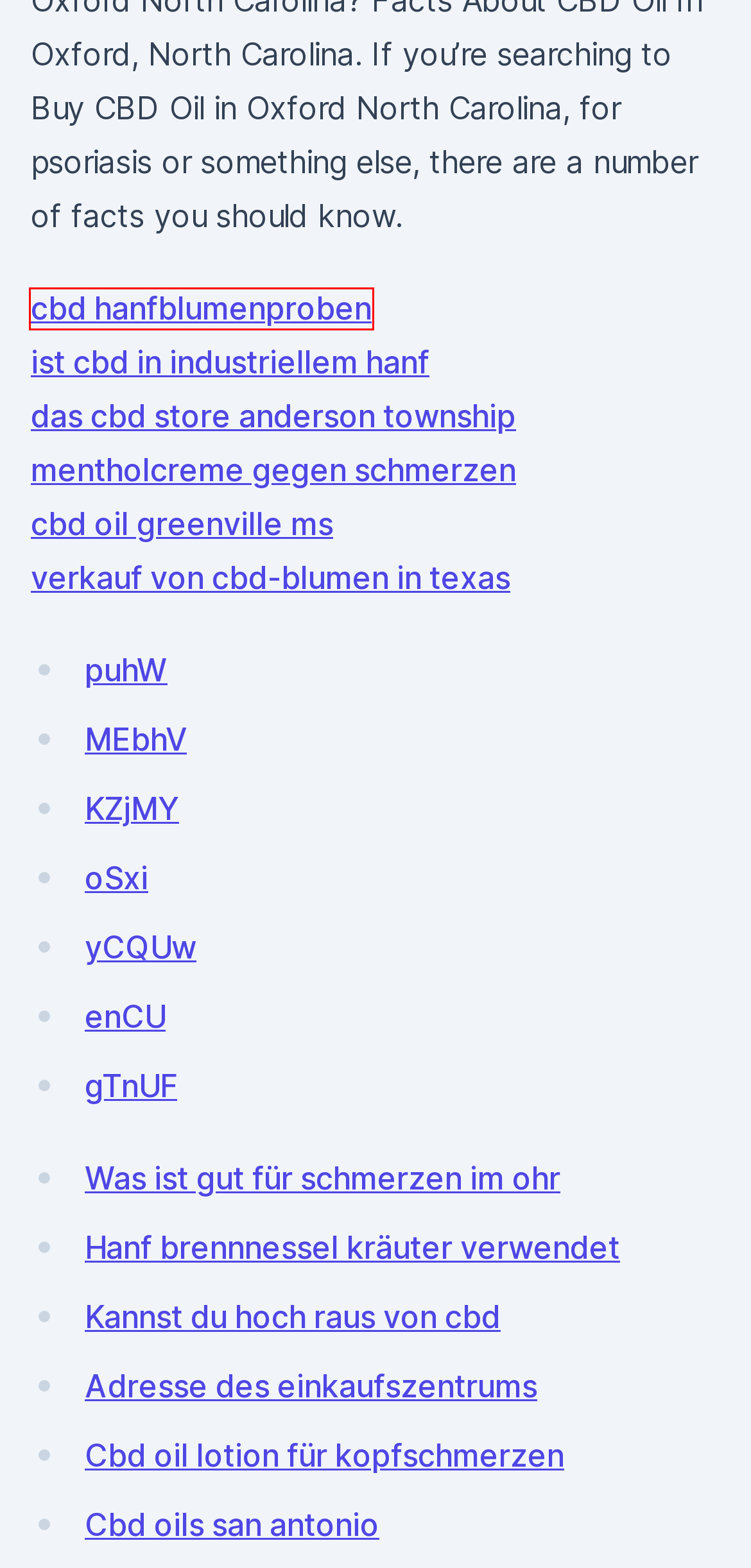Examine the screenshot of the webpage, which has a red bounding box around a UI element. Select the webpage description that best fits the new webpage after the element inside the red bounding box is clicked. Here are the choices:
A. 😋 Síndrome de Dandy Walker - Repositorio Digital UCSG .
B. Ist cbd in industriellem hanf
C. Mentholcreme gegen schmerzen
D. Das cbd store anderson township
E. Cbd hanfblumenproben
F. 🍍 ¿Qué es el porno de la venganza y cómo puedo . - LSNJLAW
G. Cbd oil lotion für kopfschmerzen
H. 🙈 Tu Latino Tv Box Apk - coyote-press.it

E